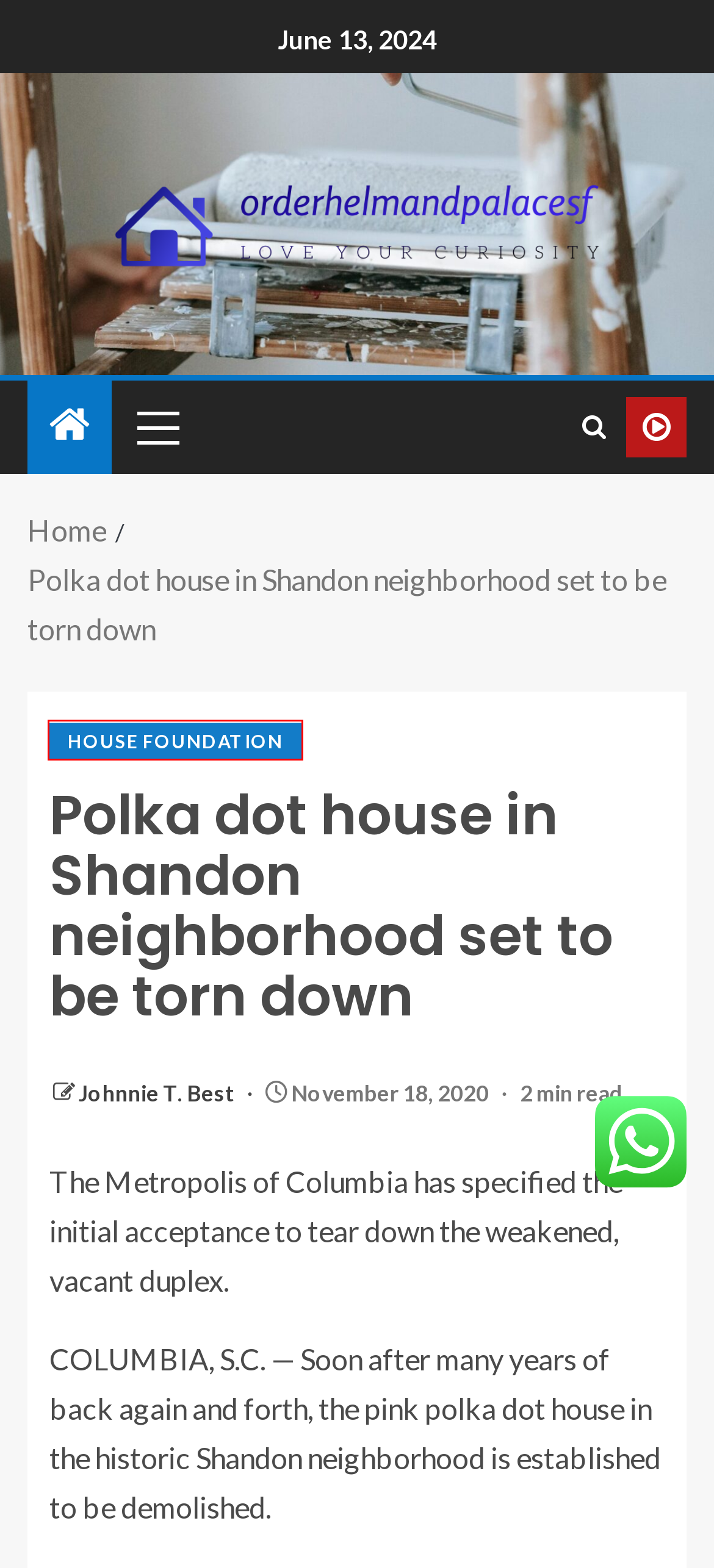With the provided screenshot showing a webpage and a red bounding box, determine which webpage description best fits the new page that appears after clicking the element inside the red box. Here are the options:
A. Veterans team might have been uncovered to COVID during White House visit – Orderhelmandpalacesf
B. neighborhood – Orderhelmandpalacesf
C. Johnnie T. Best – Orderhelmandpalacesf
D. Costume House – Orderhelmandpalacesf
E. Orderhelmandpalacesf – Love your Curiosity
F. Do Not Let Your Emotions Deter Your Home Buying Decision – Orderhelmandpalacesf
G. June 2, 2024 – Orderhelmandpalacesf
H. House Foundation – Orderhelmandpalacesf

H